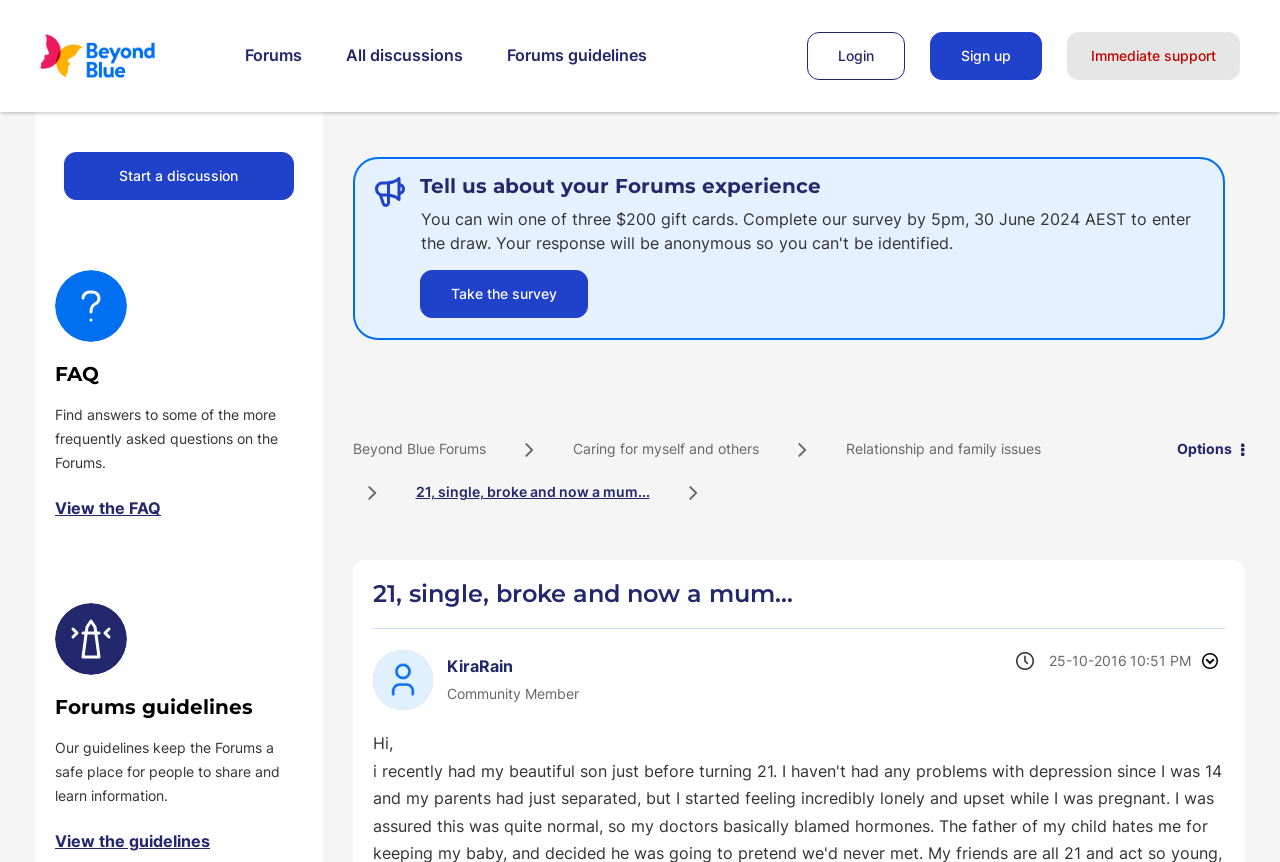What is the topic of the current discussion?
Provide an in-depth and detailed explanation in response to the question.

I found the answer by looking at the breadcrumbs navigation, which shows the current topic as '21, single, broke and now a mum...'. This suggests that the current webpage is a discussion thread focused on this specific topic.